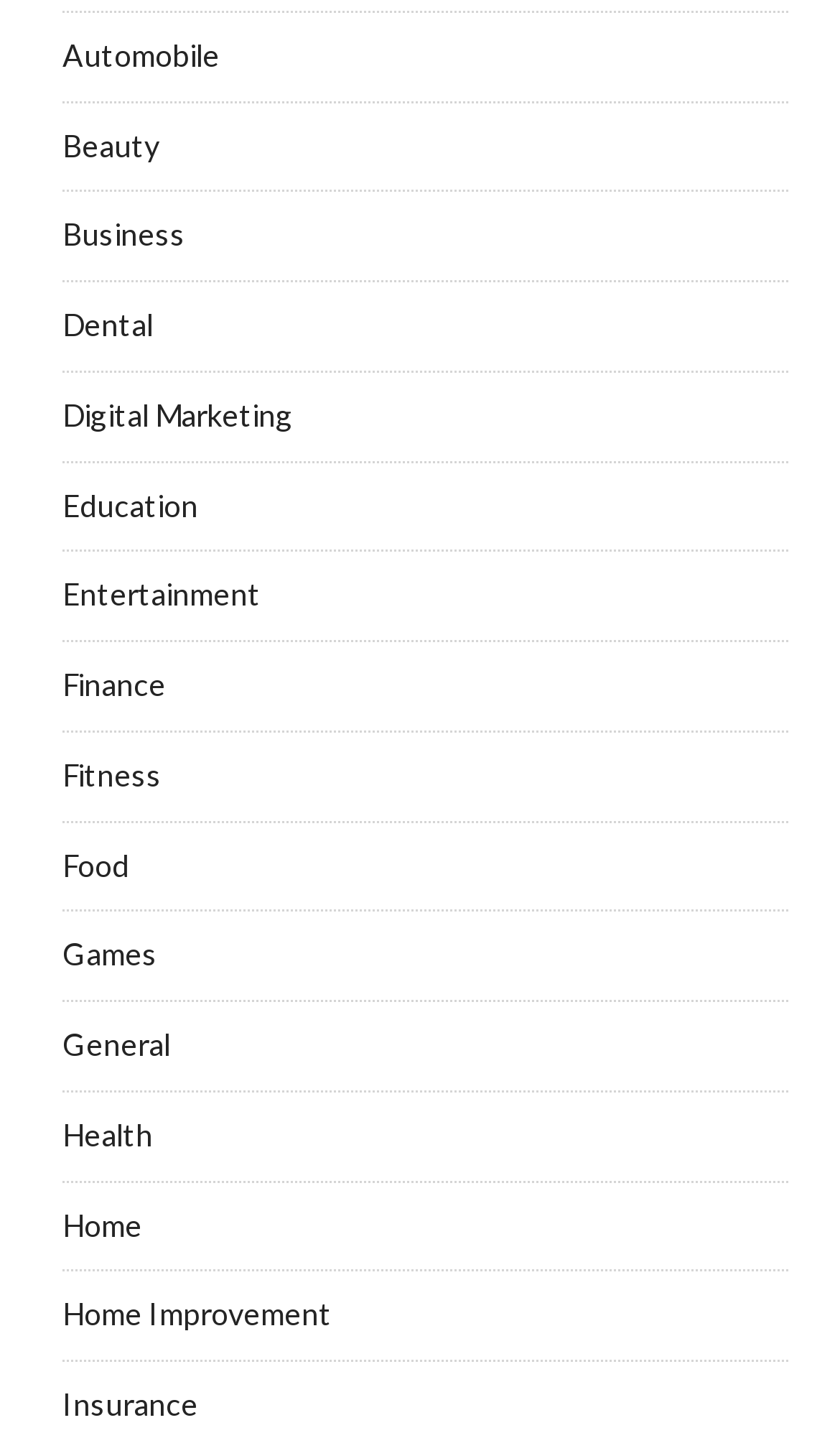Can you specify the bounding box coordinates for the region that should be clicked to fulfill this instruction: "Subscribe to the newsletter".

None